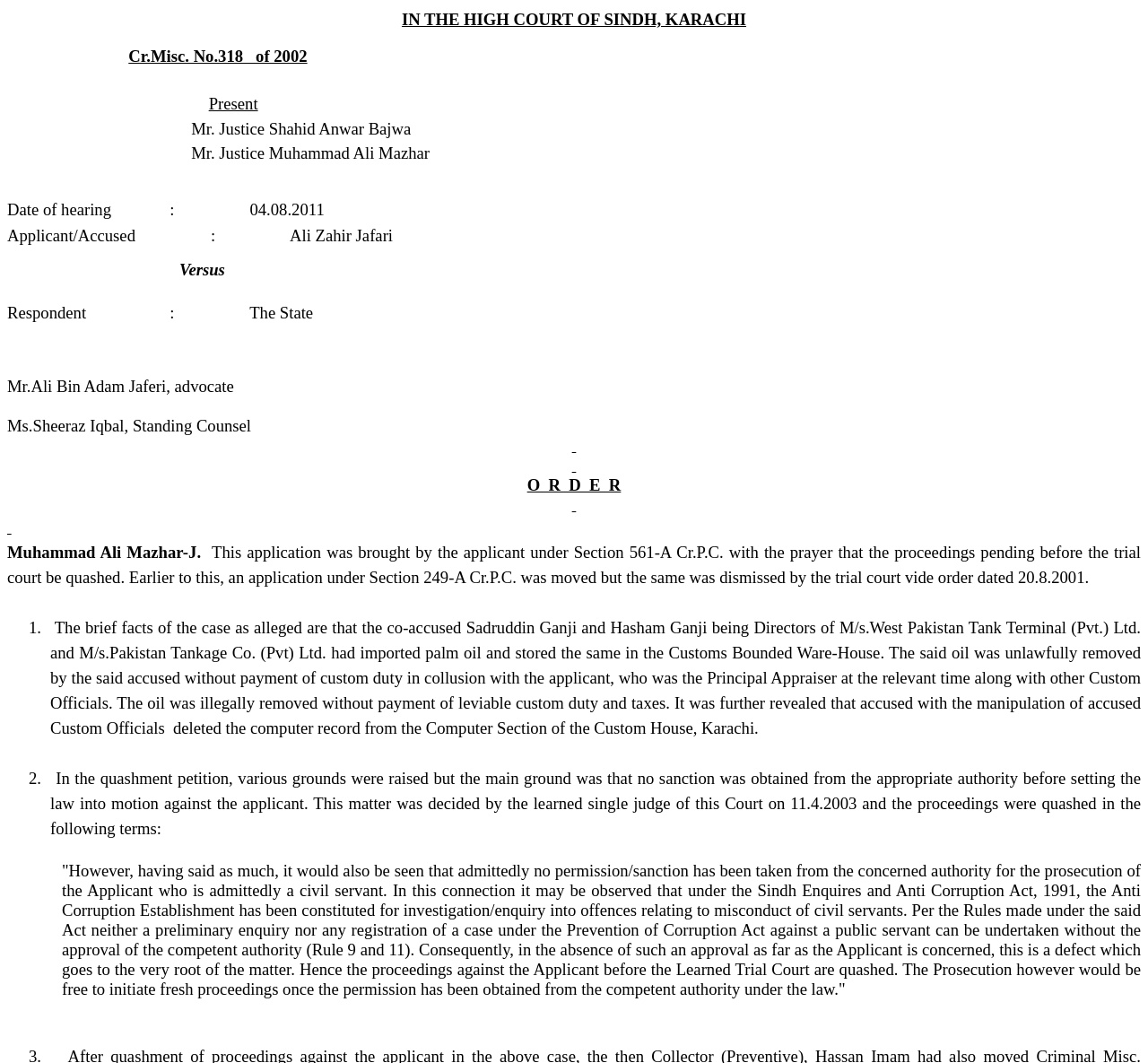Who is the applicant?
Based on the image, give a one-word or short phrase answer.

Ali Zahir Jafari